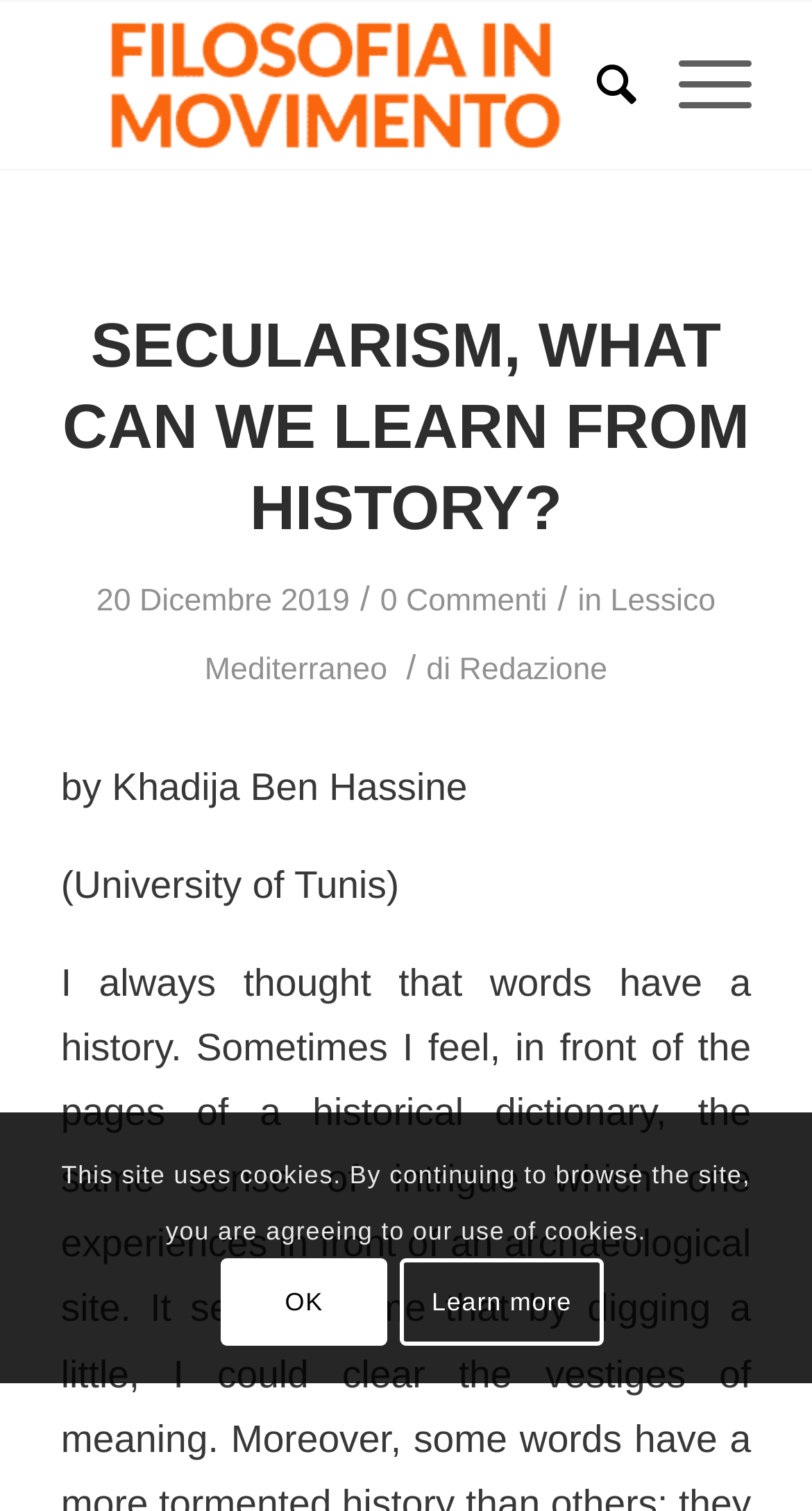Provide a brief response to the question below using a single word or phrase: 
What is the affiliation of the author?

University of Tunis